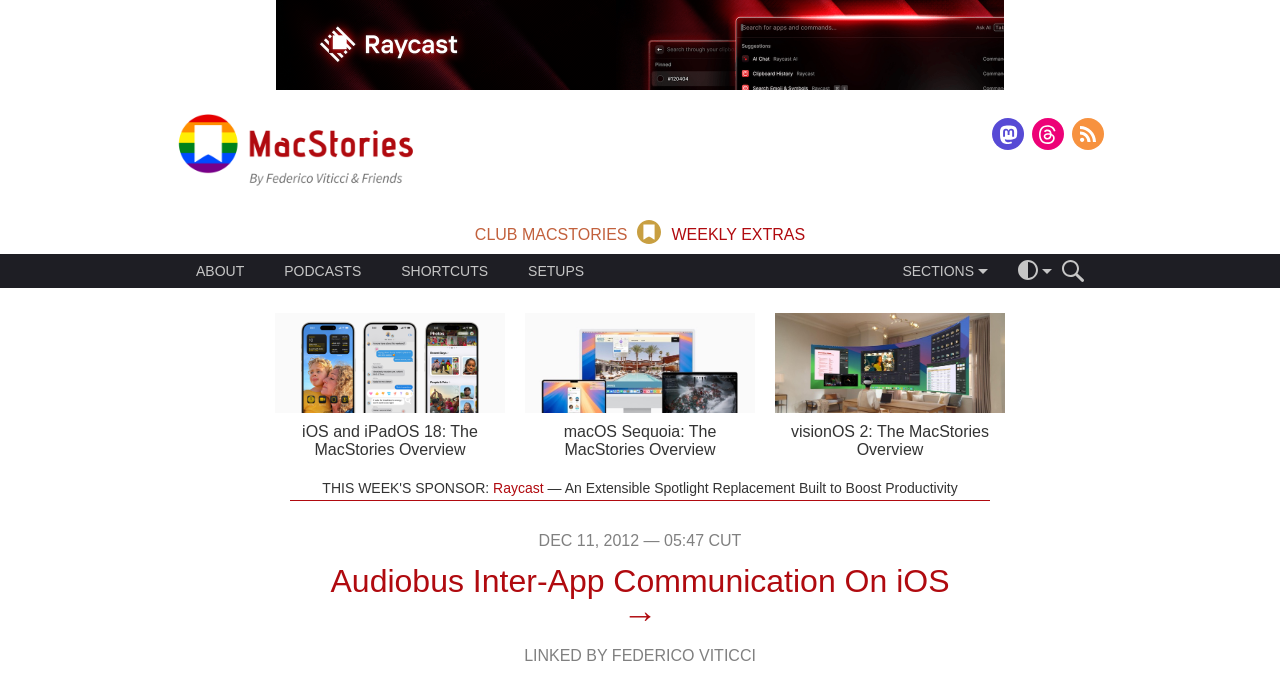Could you determine the bounding box coordinates of the clickable element to complete the instruction: "Check the sponsor of the week"? Provide the coordinates as four float numbers between 0 and 1, i.e., [left, top, right, bottom].

[0.385, 0.707, 0.425, 0.73]